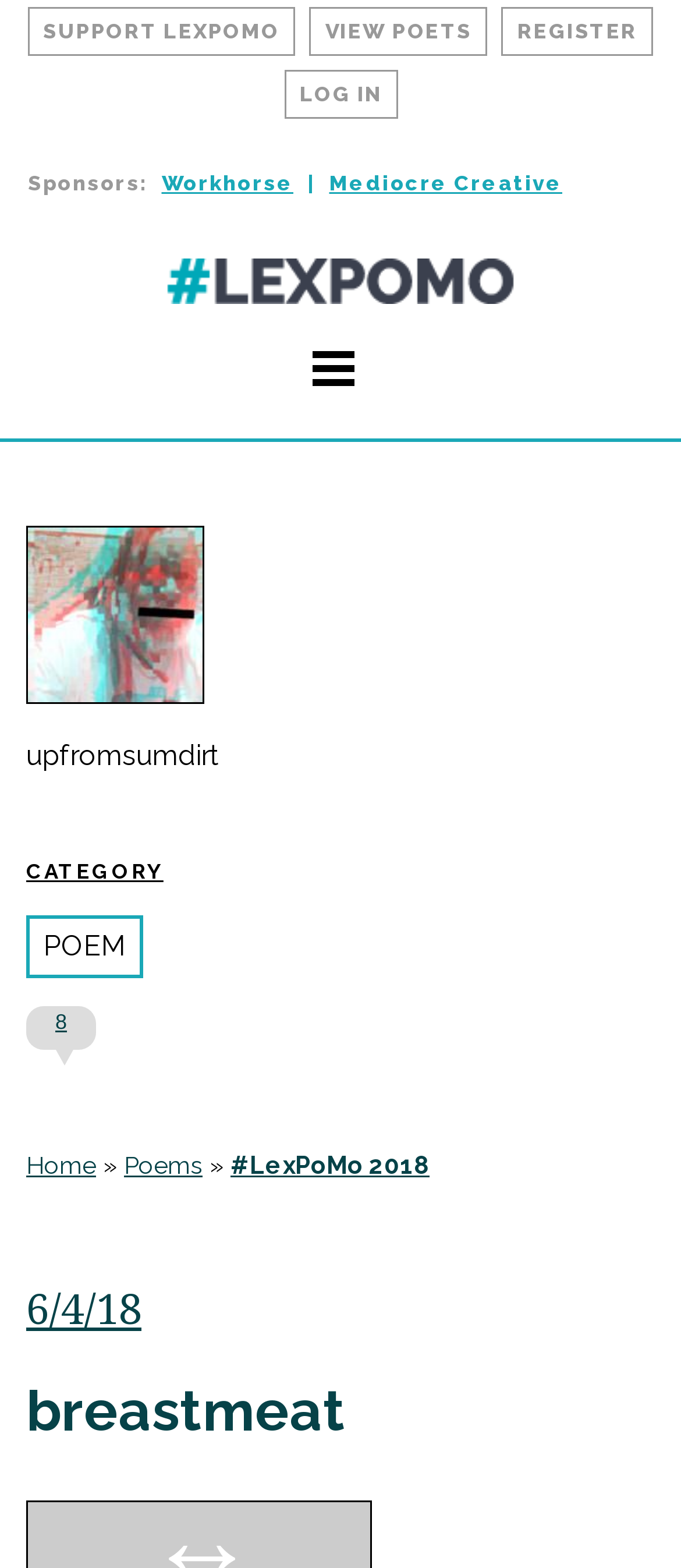What is the category of the poem?
Deliver a detailed and extensive answer to the question.

I looked at the link with the text 'CATEGORY' and found the corresponding link with the text 'breastmeat', which suggests that 'breastmeat' is the category of the poem.